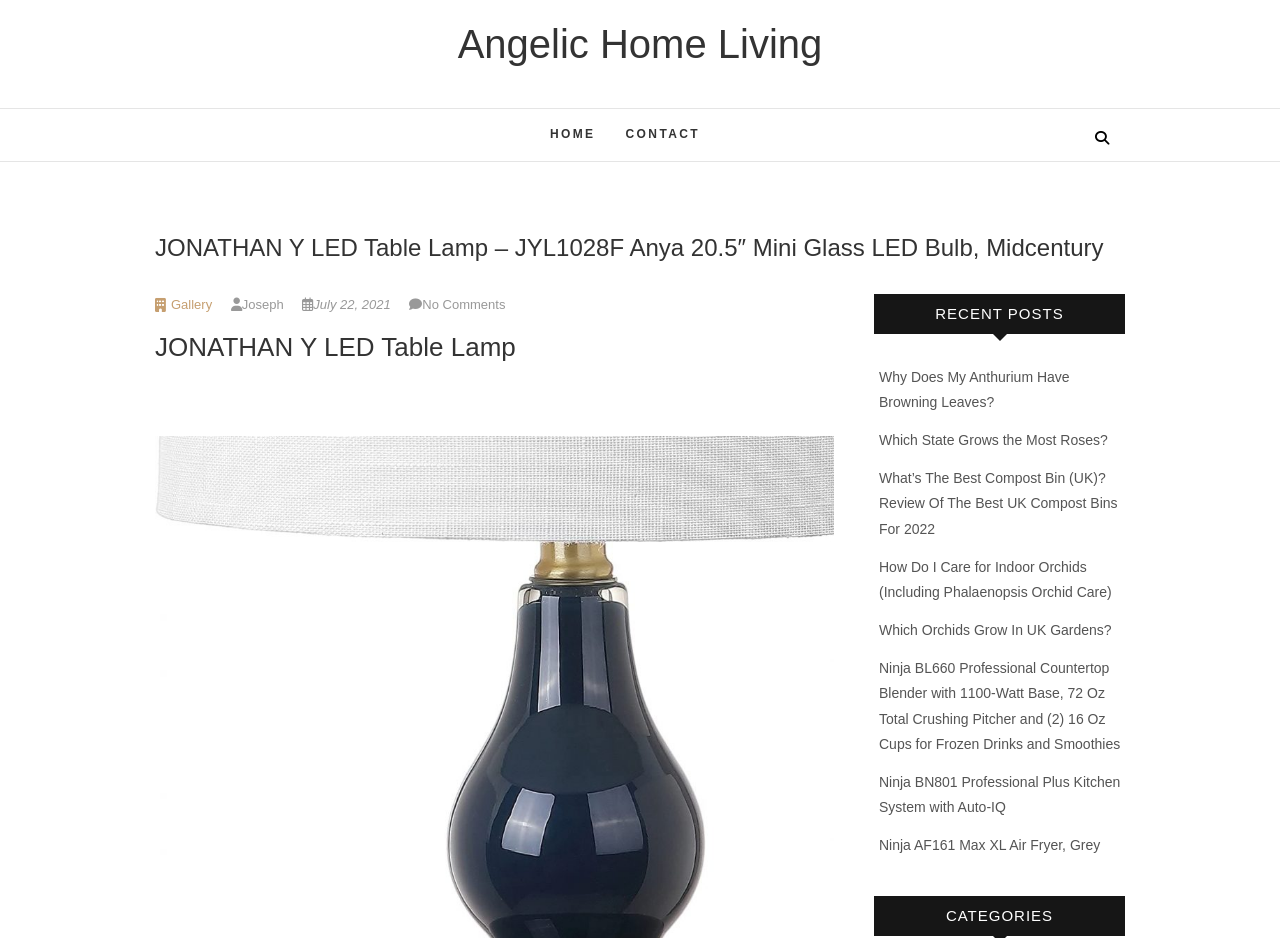Using the information in the image, give a comprehensive answer to the question: 
What type of content is available on this website?

The recent posts listed on the page, such as 'Why Does My Anthurium Have Browning Leaves?' and 'Which State Grows the Most Roses?', suggest that the website features articles related to home and garden topics.